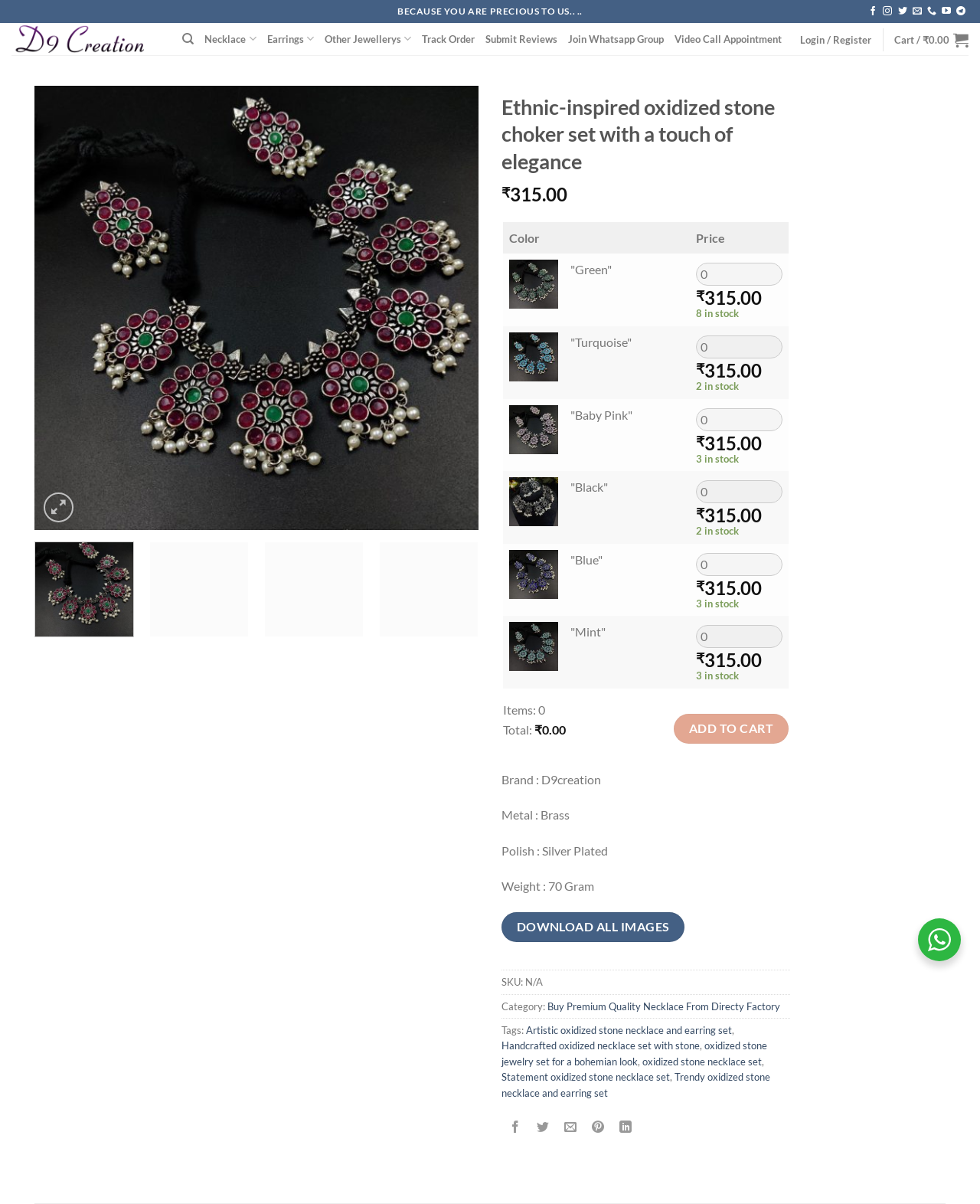How many navigation links are available at the top of the webpage?
Refer to the image and give a detailed answer to the query.

I counted the number of link elements at the top of the webpage, which are 'Follow on Facebook', 'Follow on Instagram', 'Follow on Twitter', 'Send us an email', 'Call us', 'Follow on YouTube', 'Follow on Telegram', and 'D9creation', so there are 8 navigation links available.